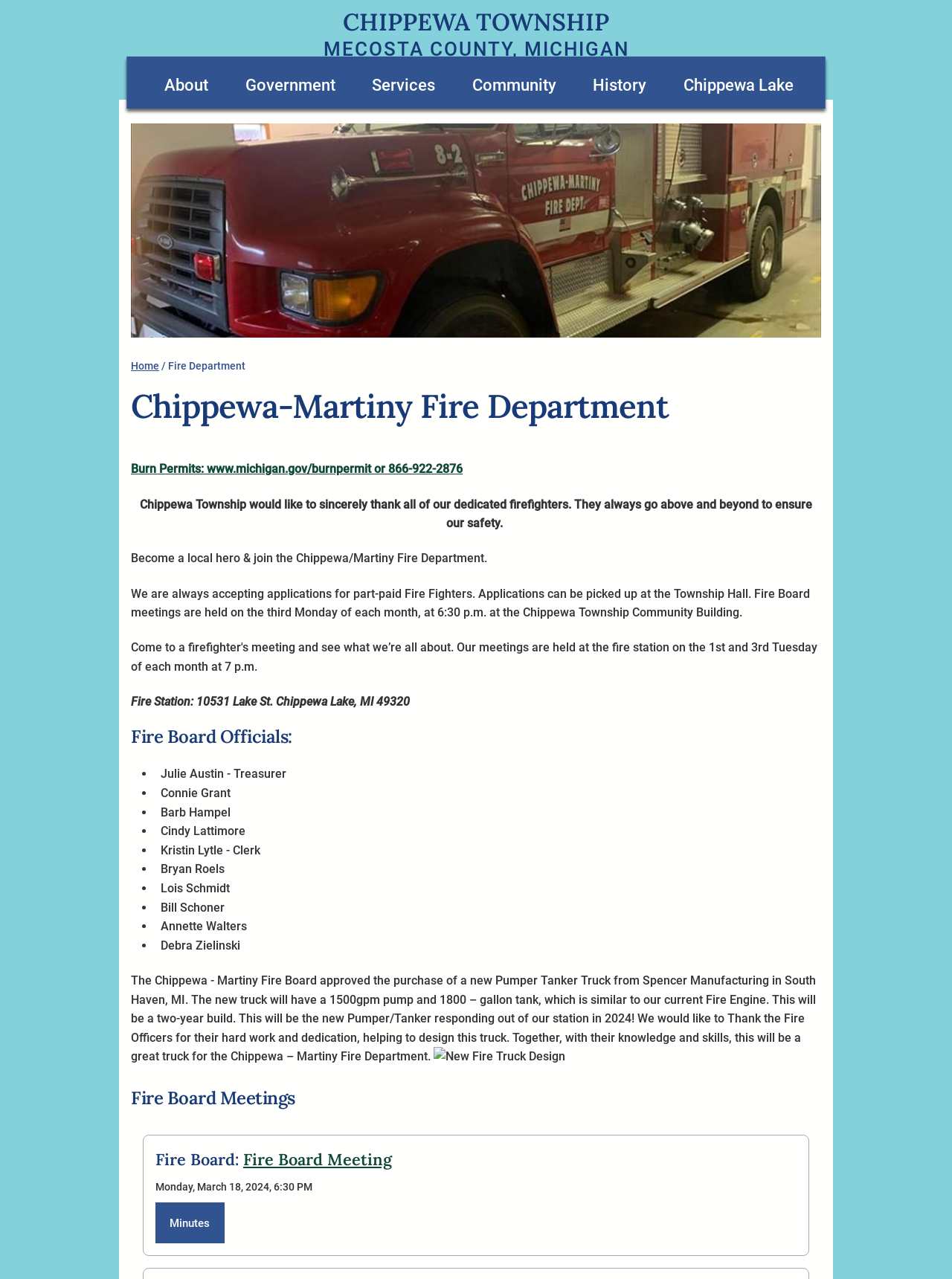What is the purpose of the Chippewa-Martiny Fire Department?
Give a one-word or short-phrase answer derived from the screenshot.

To ensure safety